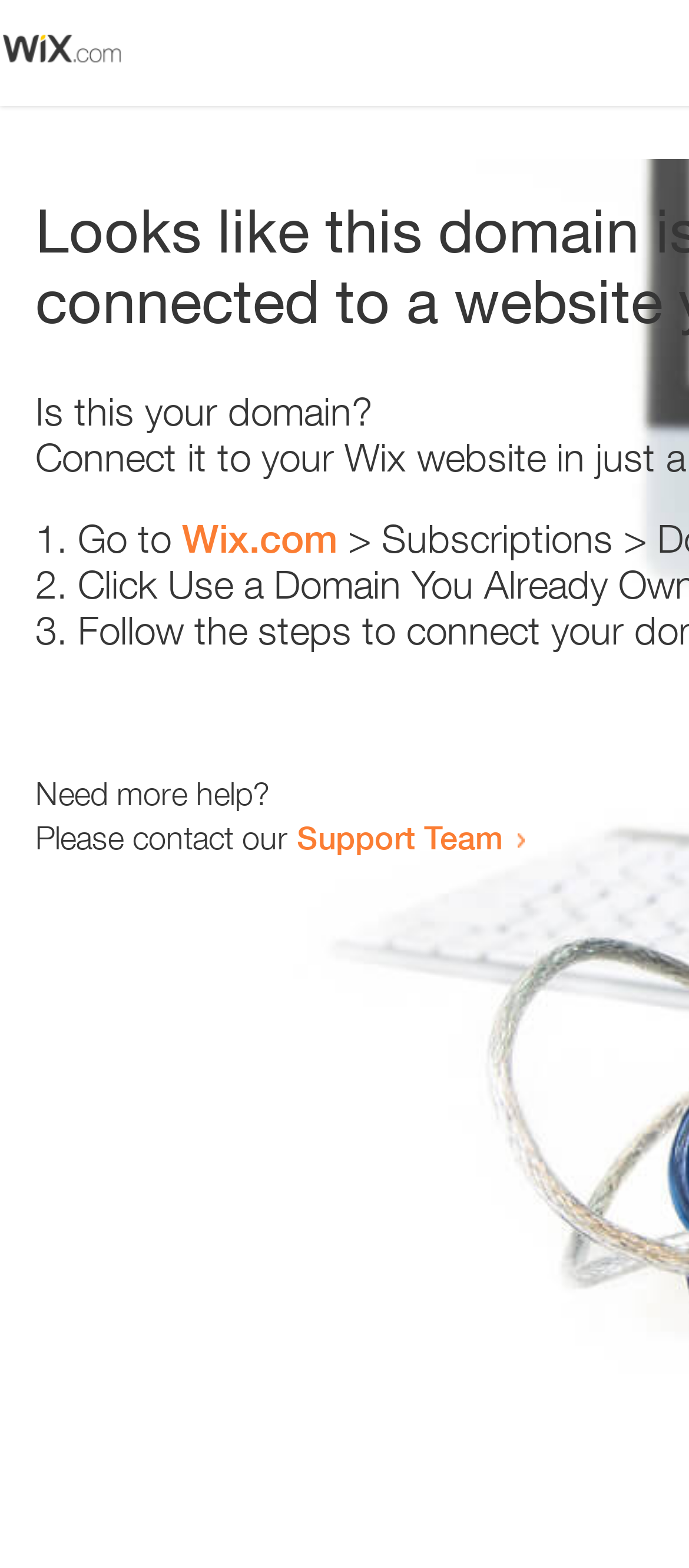What to do if you need more help?
Please provide a detailed and thorough answer to the question.

The webpage provides a message 'Need more help?' followed by a text 'Please contact our' and a link to 'Support Team', indicating that if you need more help, you should contact the Support Team.